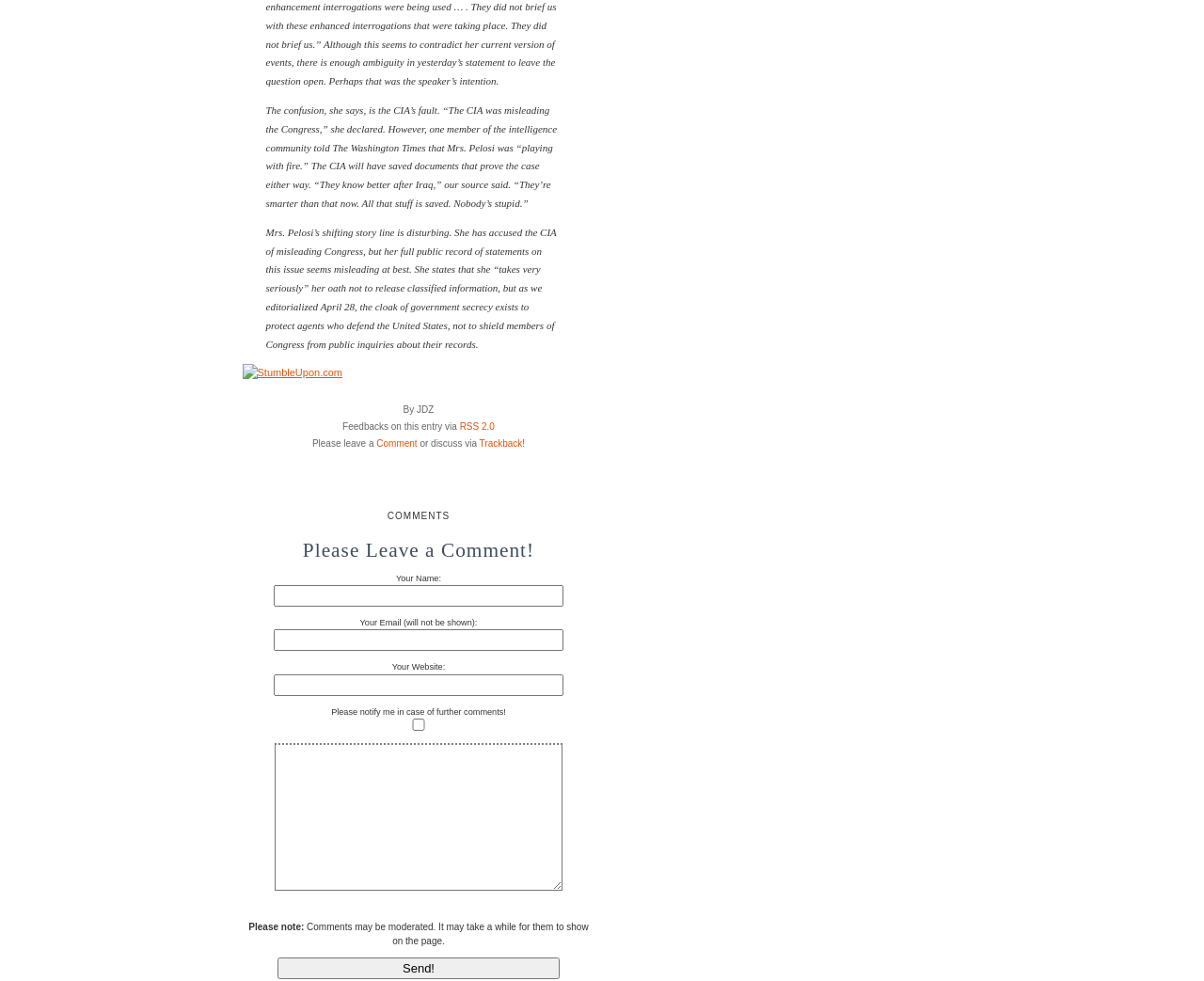Please find the bounding box coordinates of the element's region to be clicked to carry out this instruction: "Enter your name".

[0.227, 0.597, 0.468, 0.619]